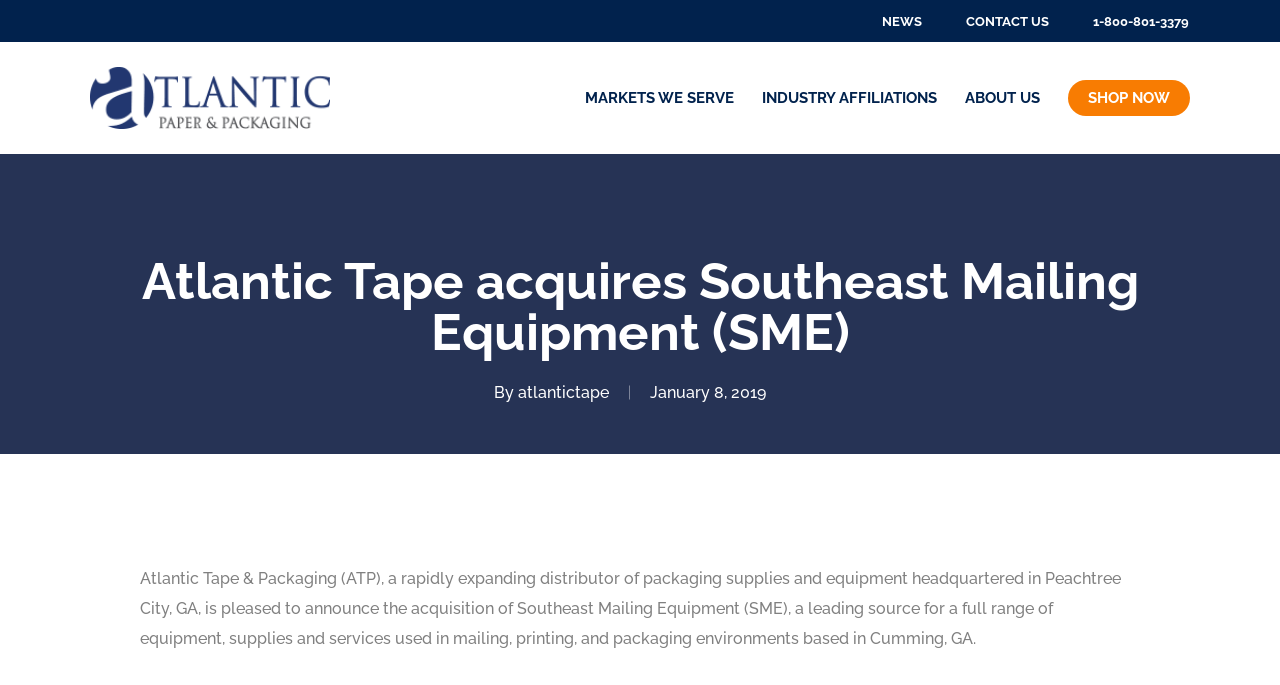Given the element description, predict the bounding box coordinates in the format (top-left x, top-left y, bottom-right x, bottom-right y), using floating point numbers between 0 and 1: atlantictape

[0.405, 0.558, 0.476, 0.586]